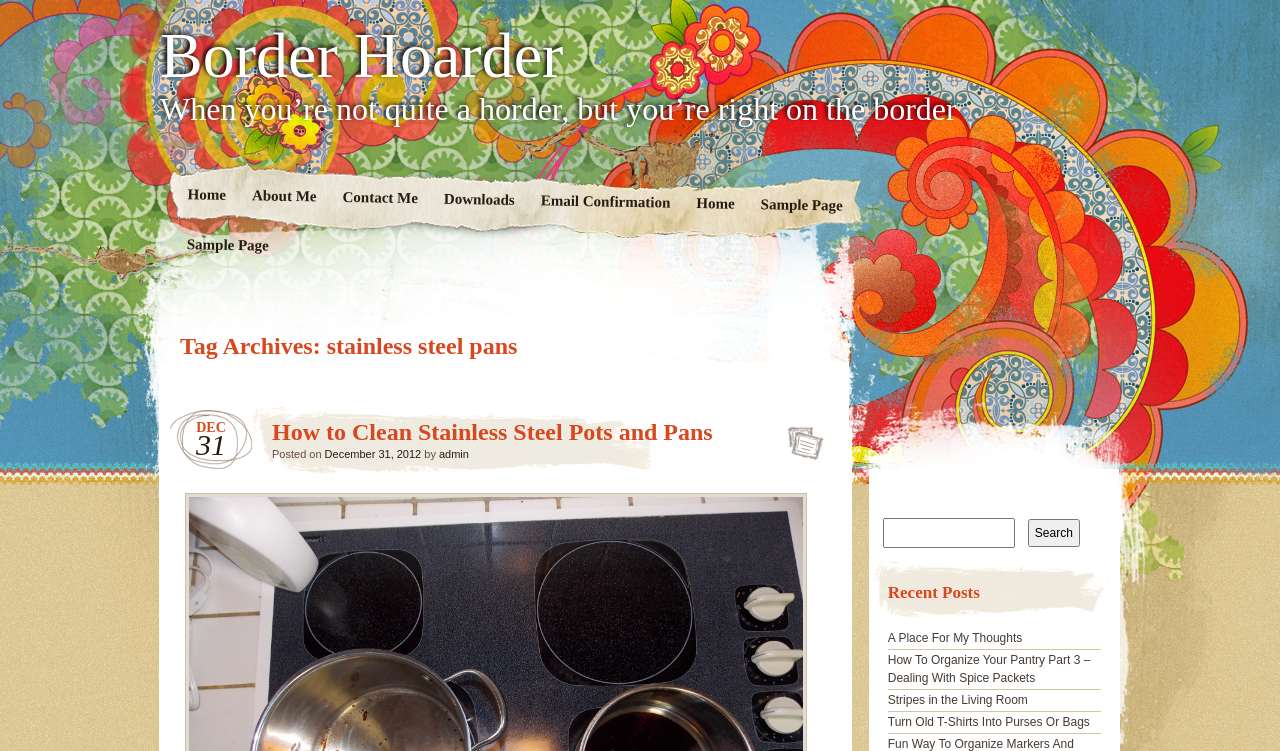Locate the bounding box coordinates of the item that should be clicked to fulfill the instruction: "go to home page".

[0.136, 0.229, 0.187, 0.297]